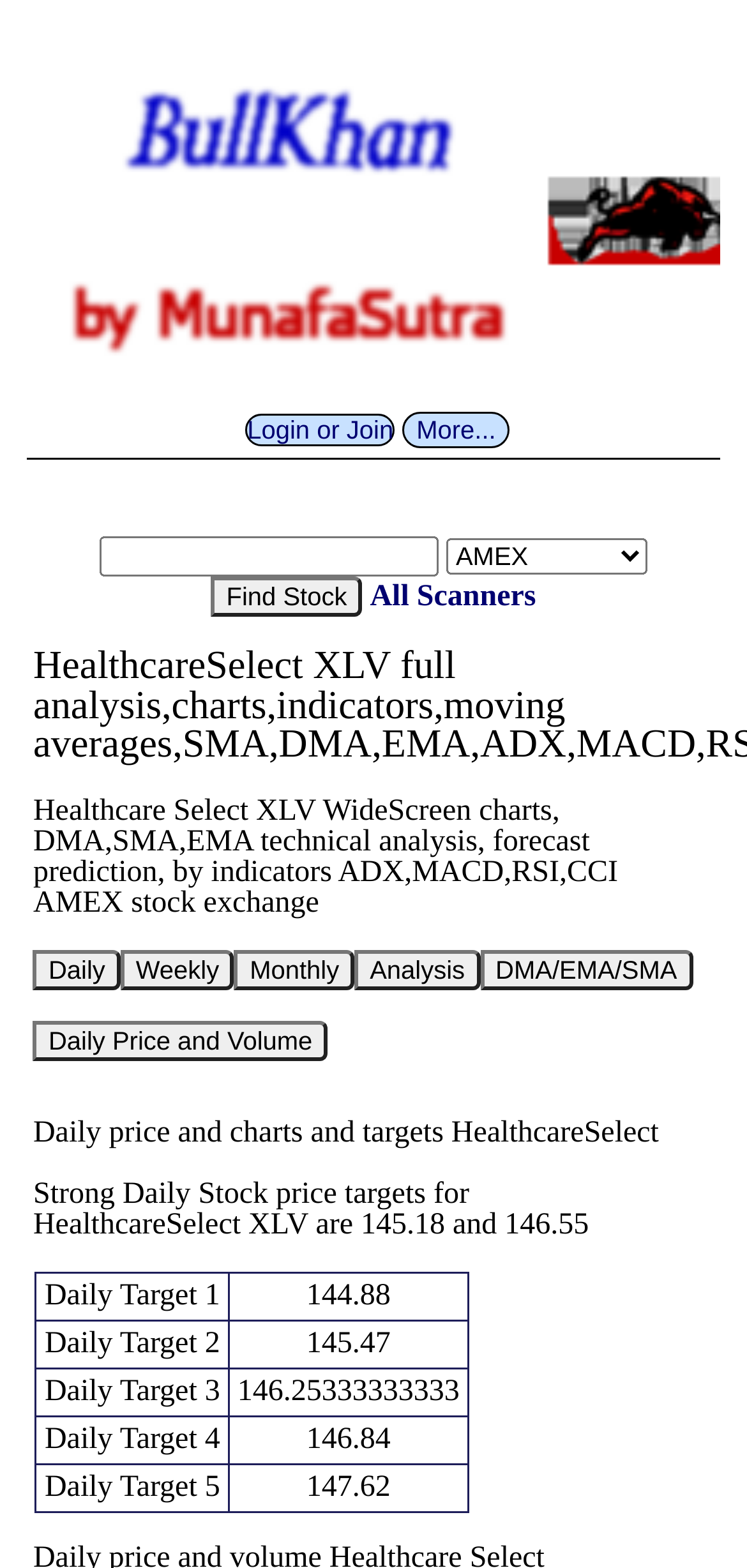Explain the webpage in detail, including its primary components.

This webpage is focused on providing technical analysis and forecast predictions for the Healthcare Select XLV stock on the AMEX stock exchange. At the top left corner, there is a logo of munafasutra.org, accompanied by a "Login or Join" link and a "More..." button. Below these elements, there is a search bar with a textbox and a combobox, allowing users to input and select specific stock information. A "Find Stock" button is located next to the search bar.

The main content of the webpage is divided into sections. The first section displays a heading that mirrors the title of the webpage, followed by a brief description of the stock analysis provided. Below this, there are five buttons that allow users to switch between different time frames for the analysis, including Daily, Weekly, Monthly, Analysis, and DMA/EMA/SMA.

The next section is dedicated to daily price and volume analysis, with a heading and a button labeled "Daily Price and Volume". This is followed by a table that displays daily target prices for the Healthcare Select XLV stock, with five rows showing different target prices and their corresponding values.

Throughout the webpage, the layout is organized and easy to navigate, with clear headings and concise text that provide a detailed analysis of the stock.